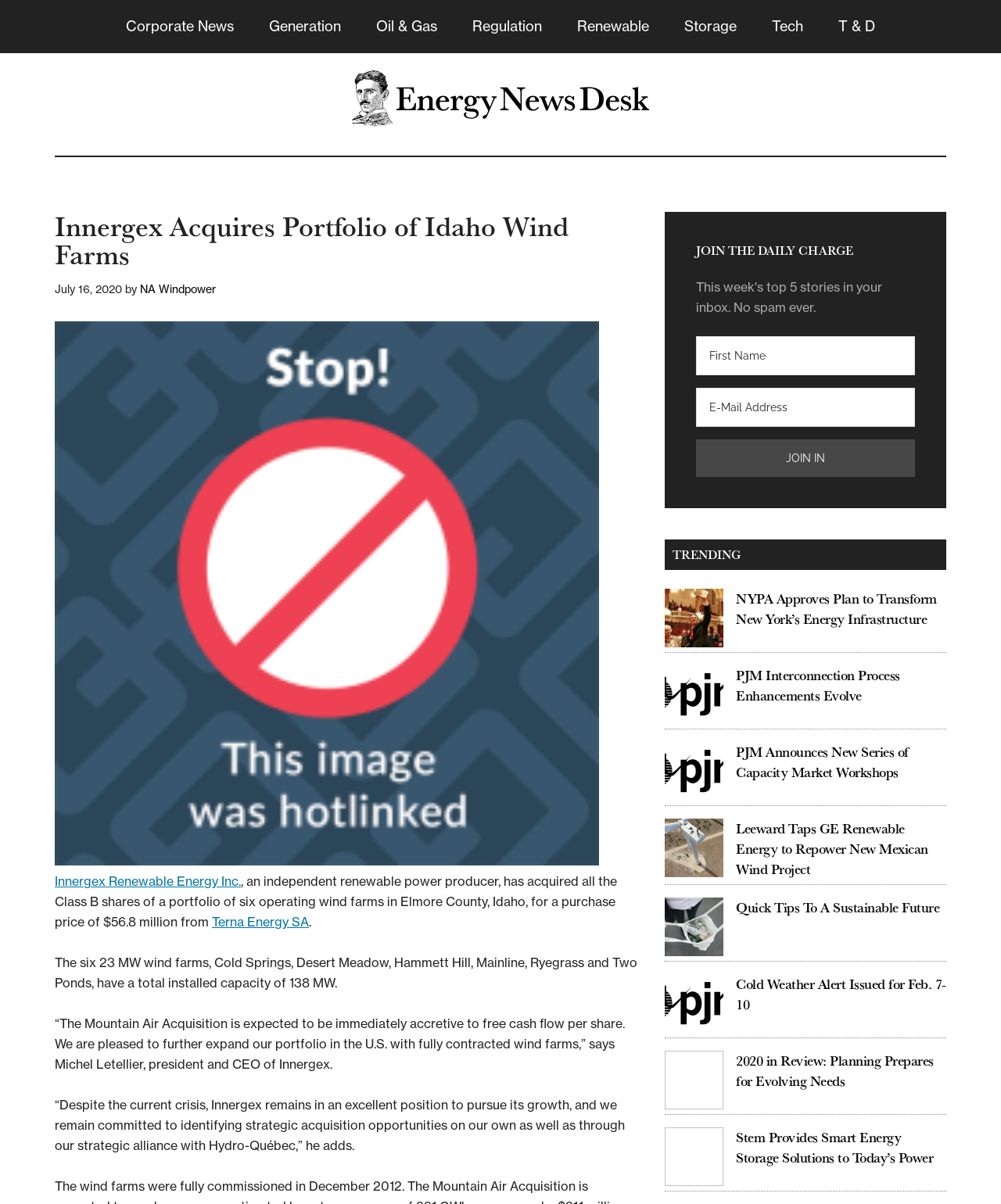Could you highlight the region that needs to be clicked to execute the instruction: "Click on the 'Corporate News' link"?

[0.11, 0.0, 0.249, 0.044]